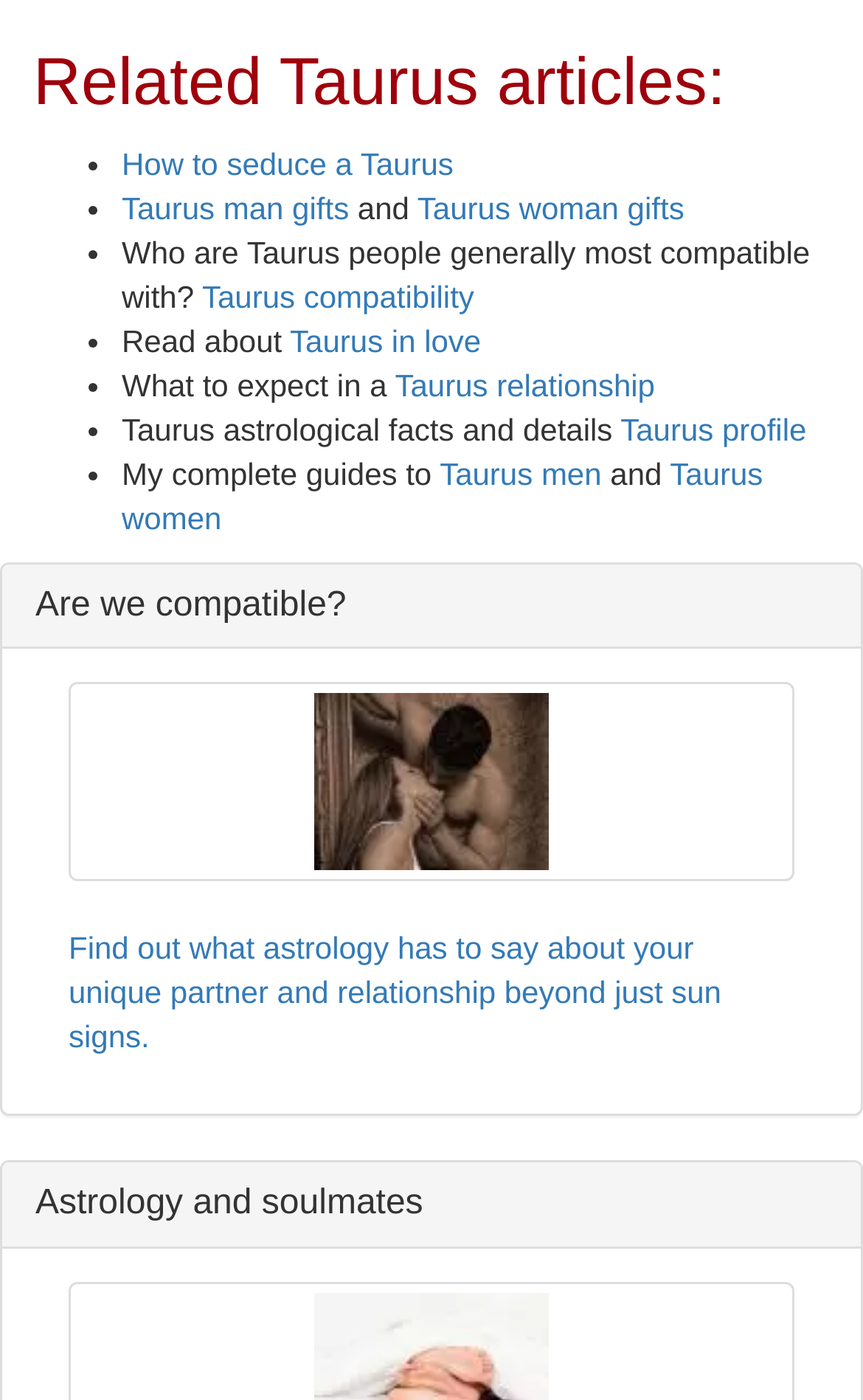Extract the bounding box coordinates for the UI element described as: "Marble fireplaces".

None